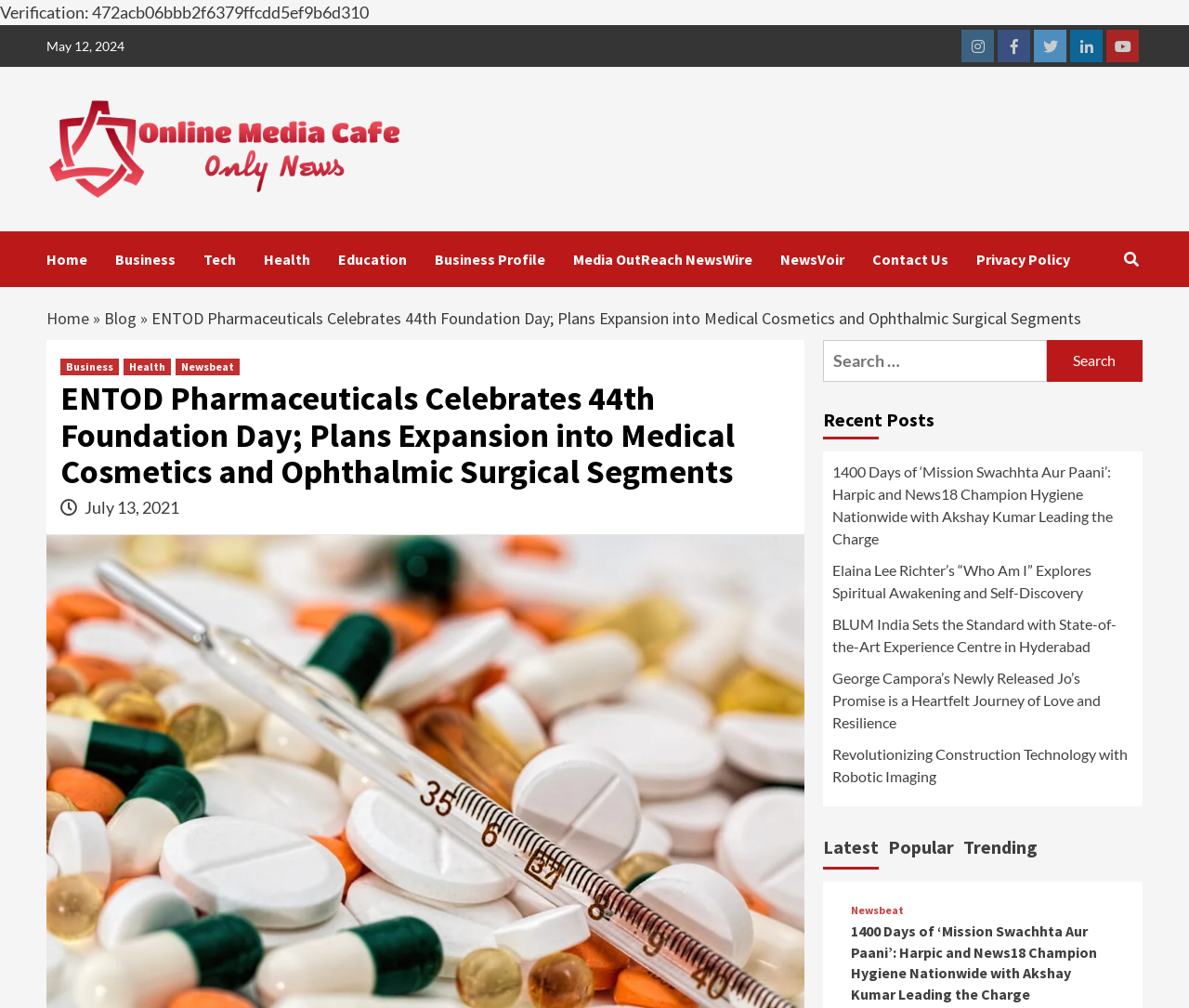Please use the details from the image to answer the following question comprehensively:
What is the purpose of the search box?

The search box, located in the top-right corner of the webpage, allows users to search for specific content within the website, as indicated by the placeholder text 'Search for:'.